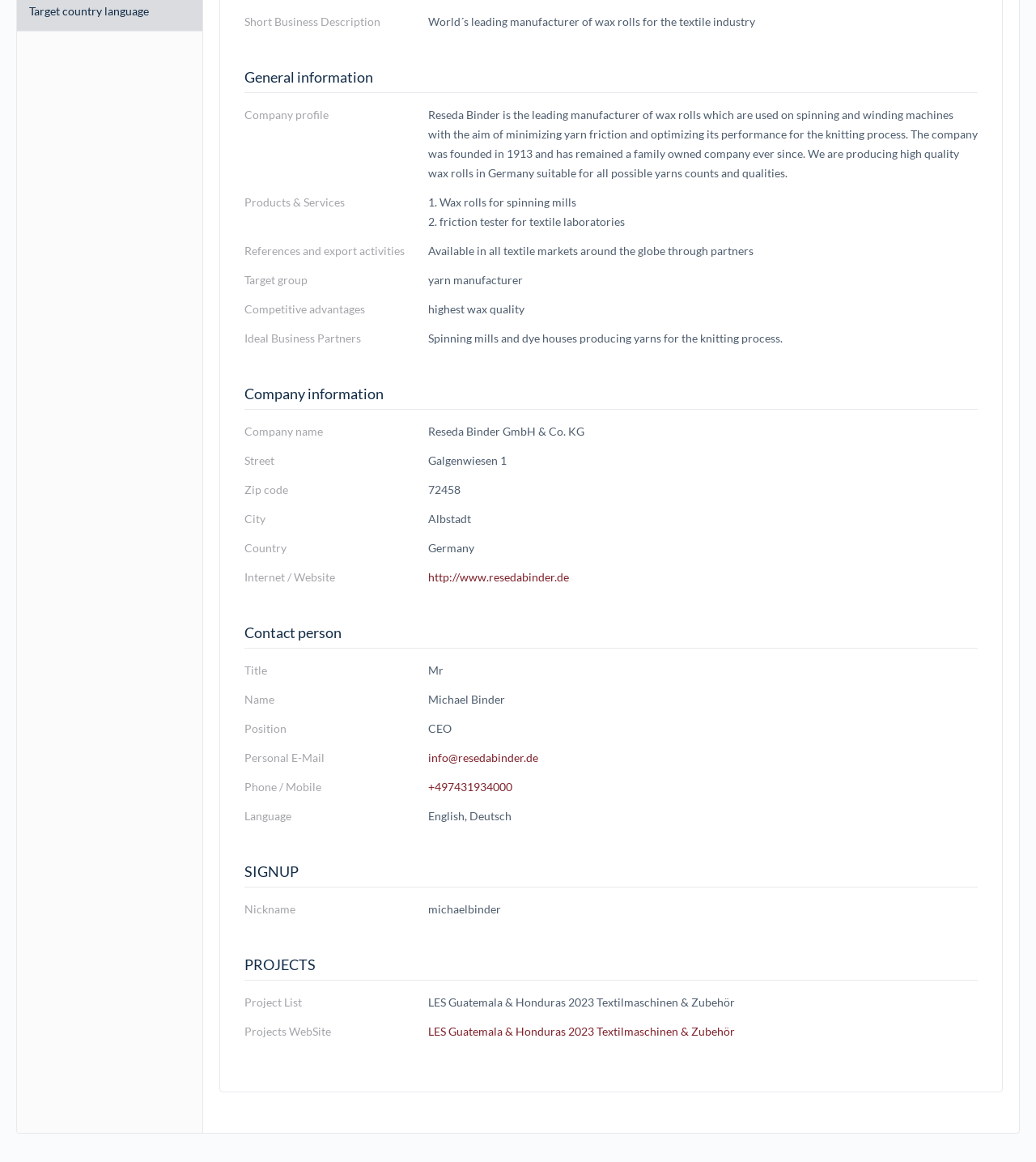Given the element description: "http://www.resedabinder.de", predict the bounding box coordinates of the UI element it refers to, using four float numbers between 0 and 1, i.e., [left, top, right, bottom].

[0.413, 0.49, 0.549, 0.502]